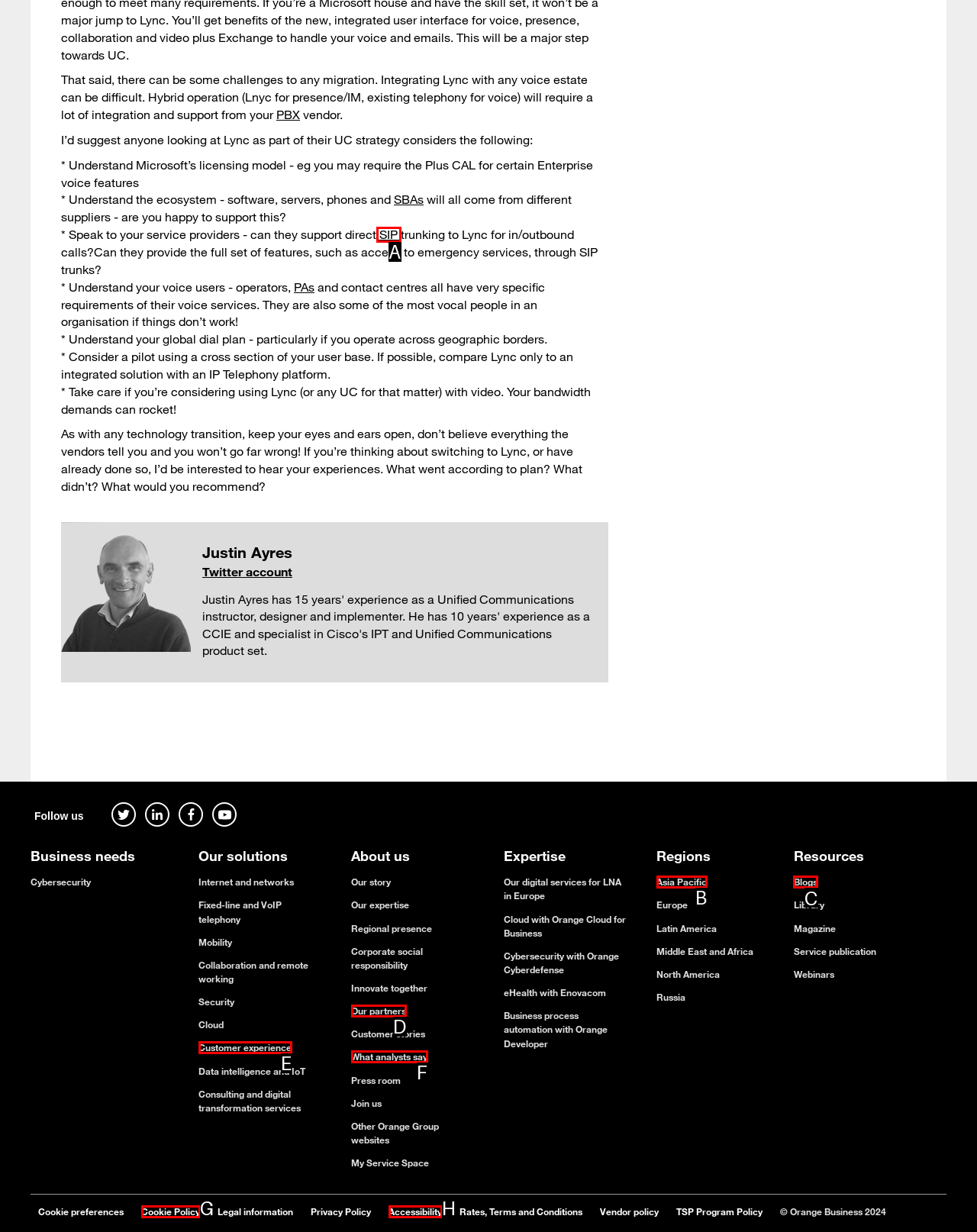Look at the highlighted elements in the screenshot and tell me which letter corresponds to the task: Check out our blogs.

C